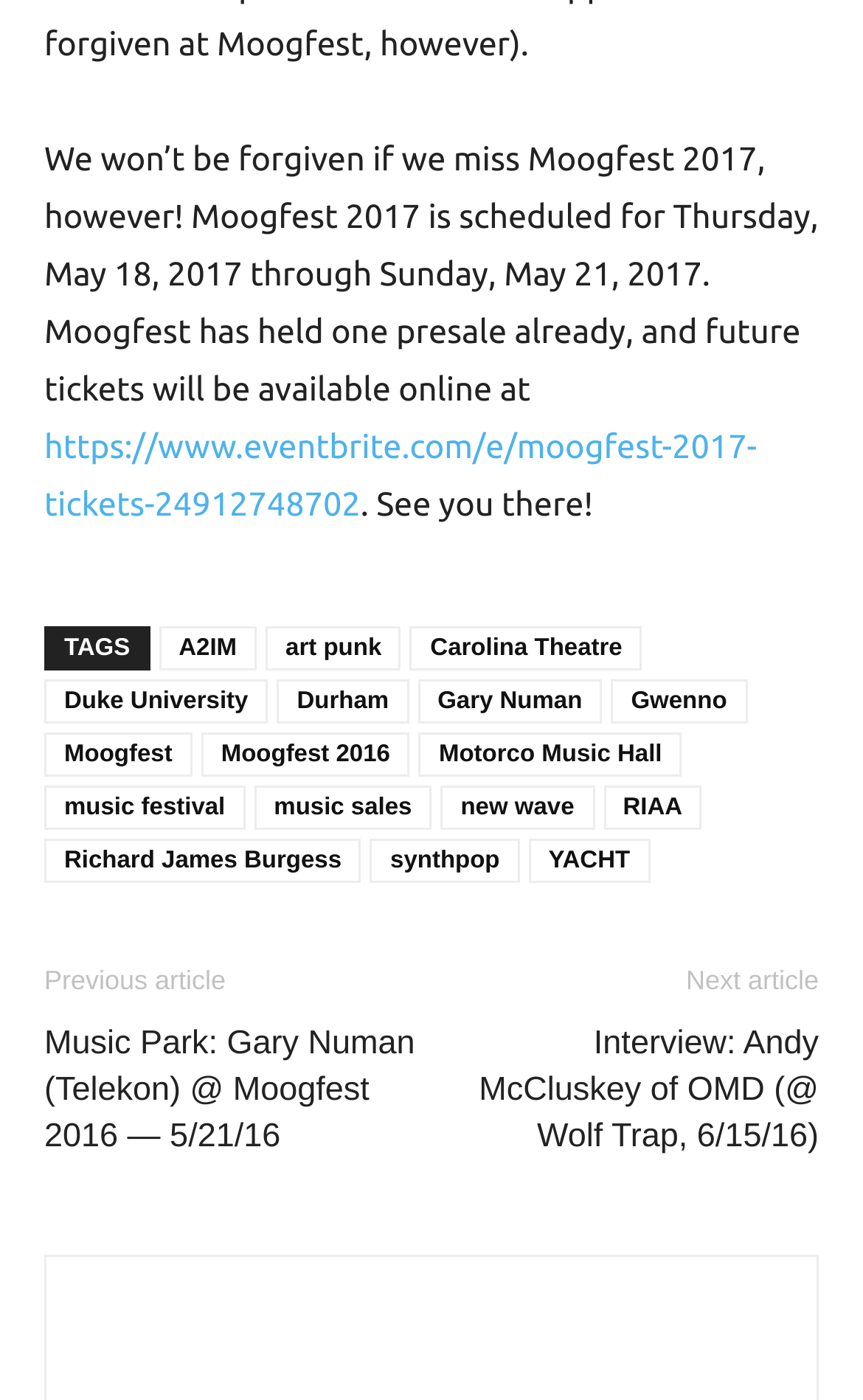Please predict the bounding box coordinates of the element's region where a click is necessary to complete the following instruction: "Read the article about Gary Numan at Moogfest 2016". The coordinates should be represented by four float numbers between 0 and 1, i.e., [left, top, right, bottom].

[0.051, 0.729, 0.5, 0.829]